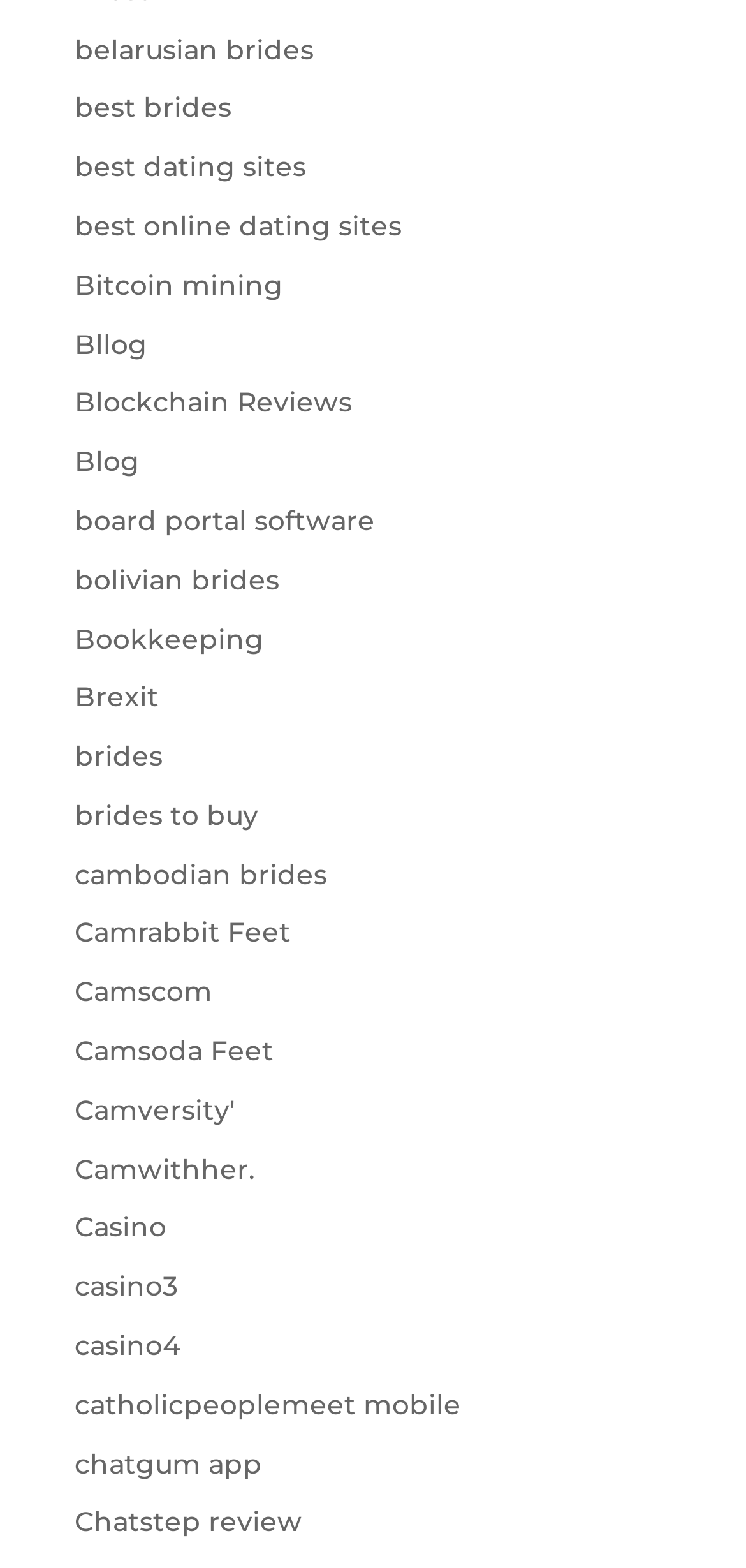Based on the element description: "Bllog", identify the bounding box coordinates for this UI element. The coordinates must be four float numbers between 0 and 1, listed as [left, top, right, bottom].

[0.1, 0.208, 0.197, 0.23]